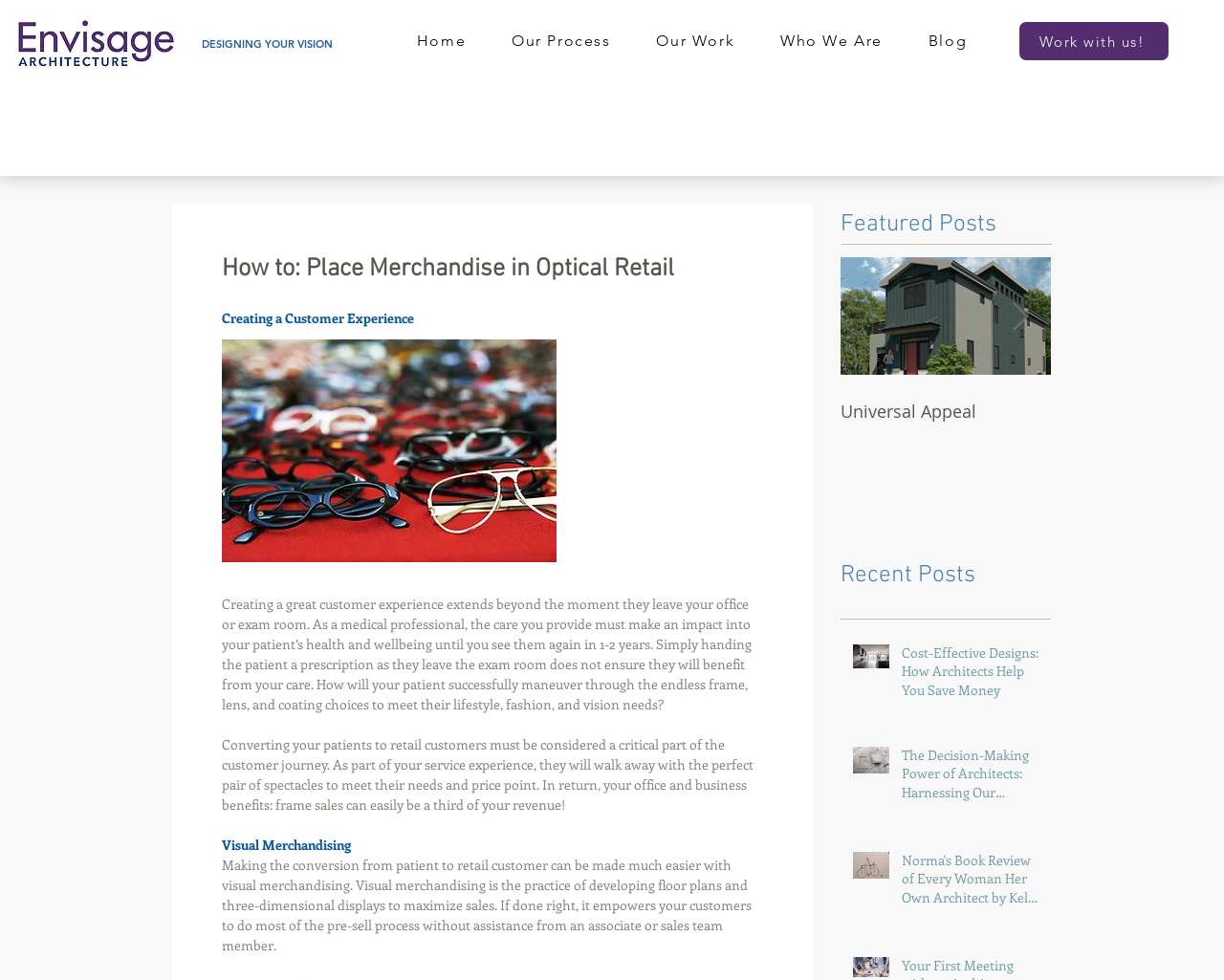Extract the top-level heading from the webpage and provide its text.

How to: Place Merchandise in Optical Retail